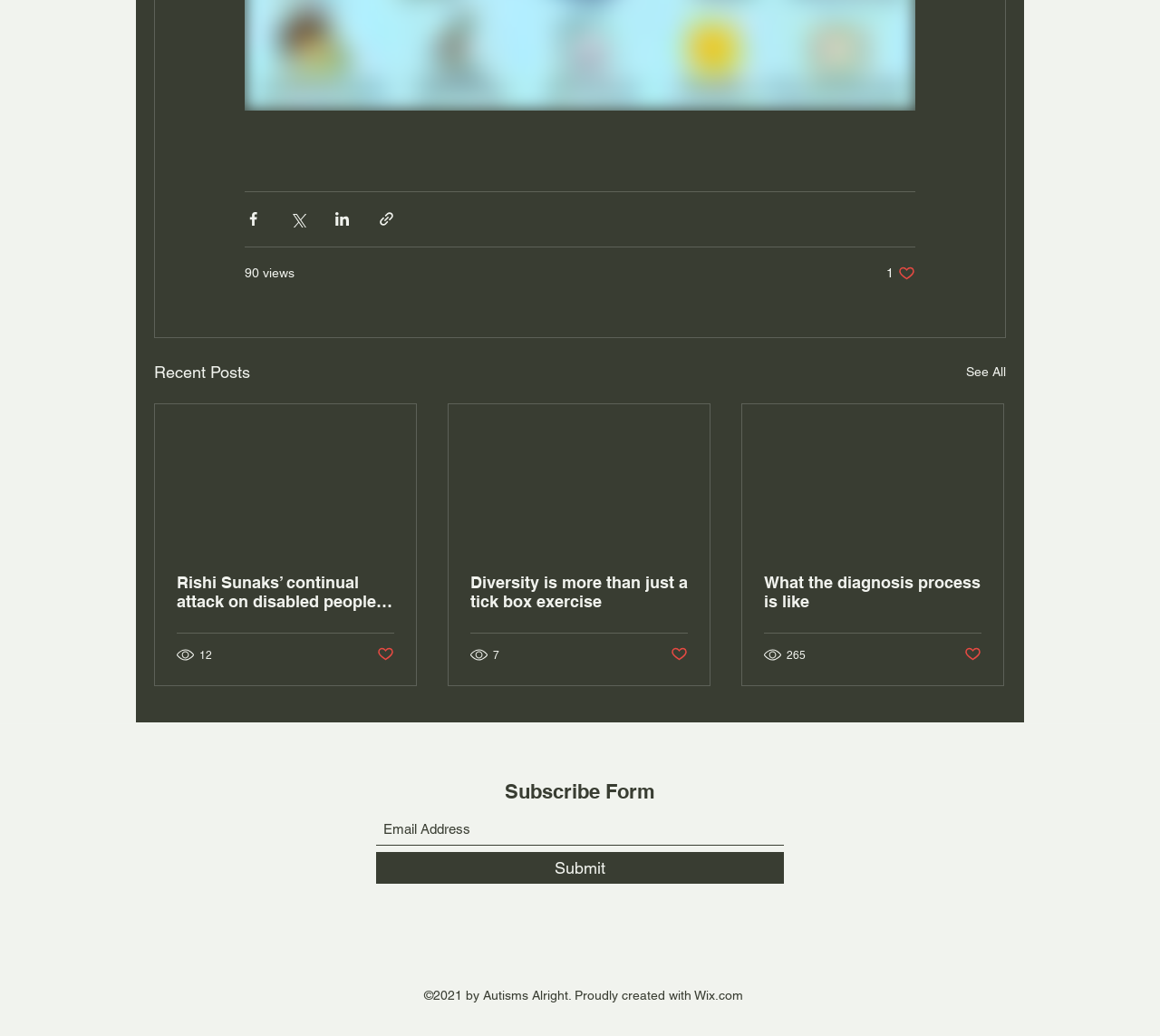Provide the bounding box coordinates of the area you need to click to execute the following instruction: "Subscribe with an email address".

[0.324, 0.786, 0.676, 0.816]